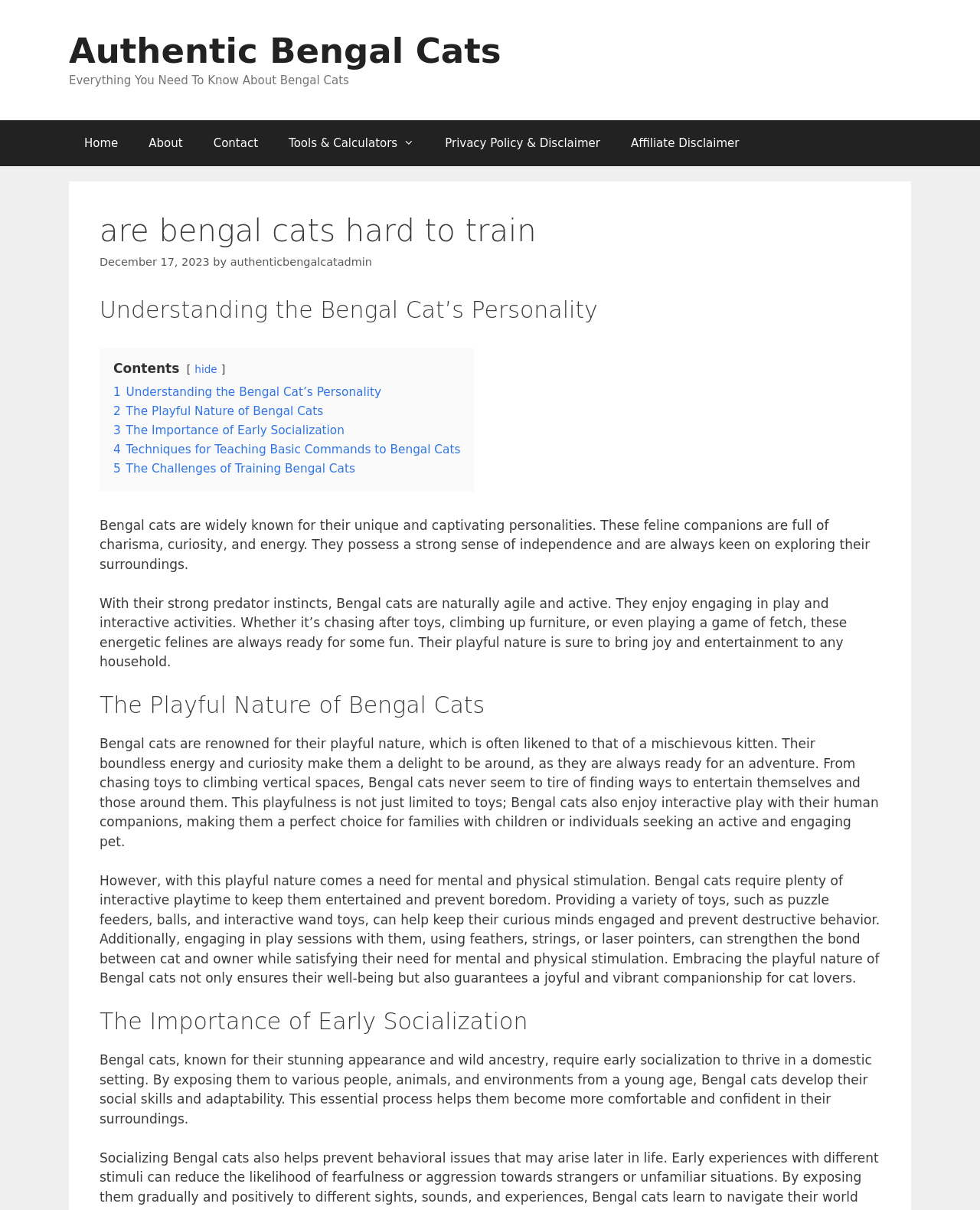Locate the heading on the webpage and return its text.

are bengal cats hard to train